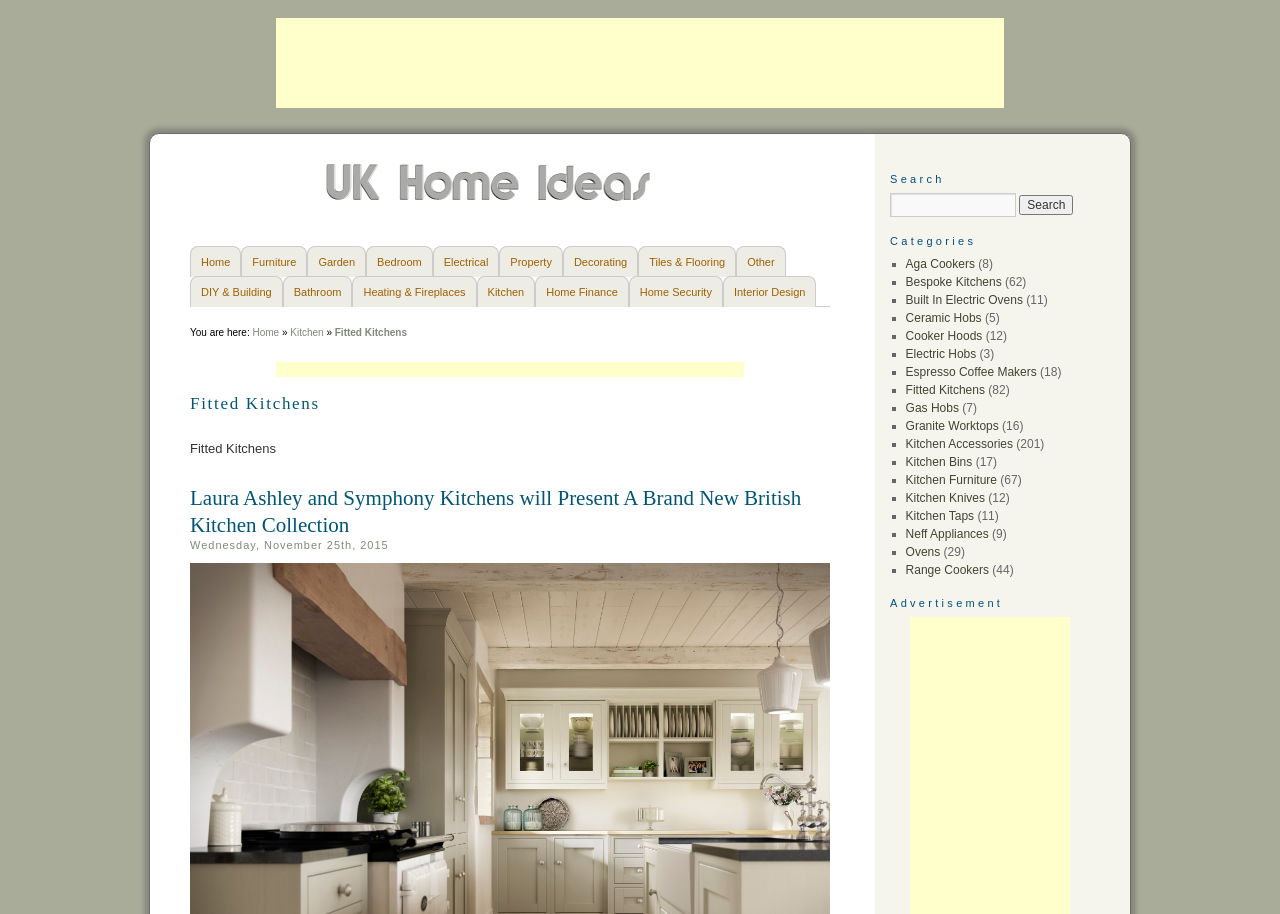Please determine the bounding box coordinates of the element to click in order to execute the following instruction: "Click on the 'Fitted Kitchens' category". The coordinates should be four float numbers between 0 and 1, specified as [left, top, right, bottom].

[0.707, 0.419, 0.77, 0.434]